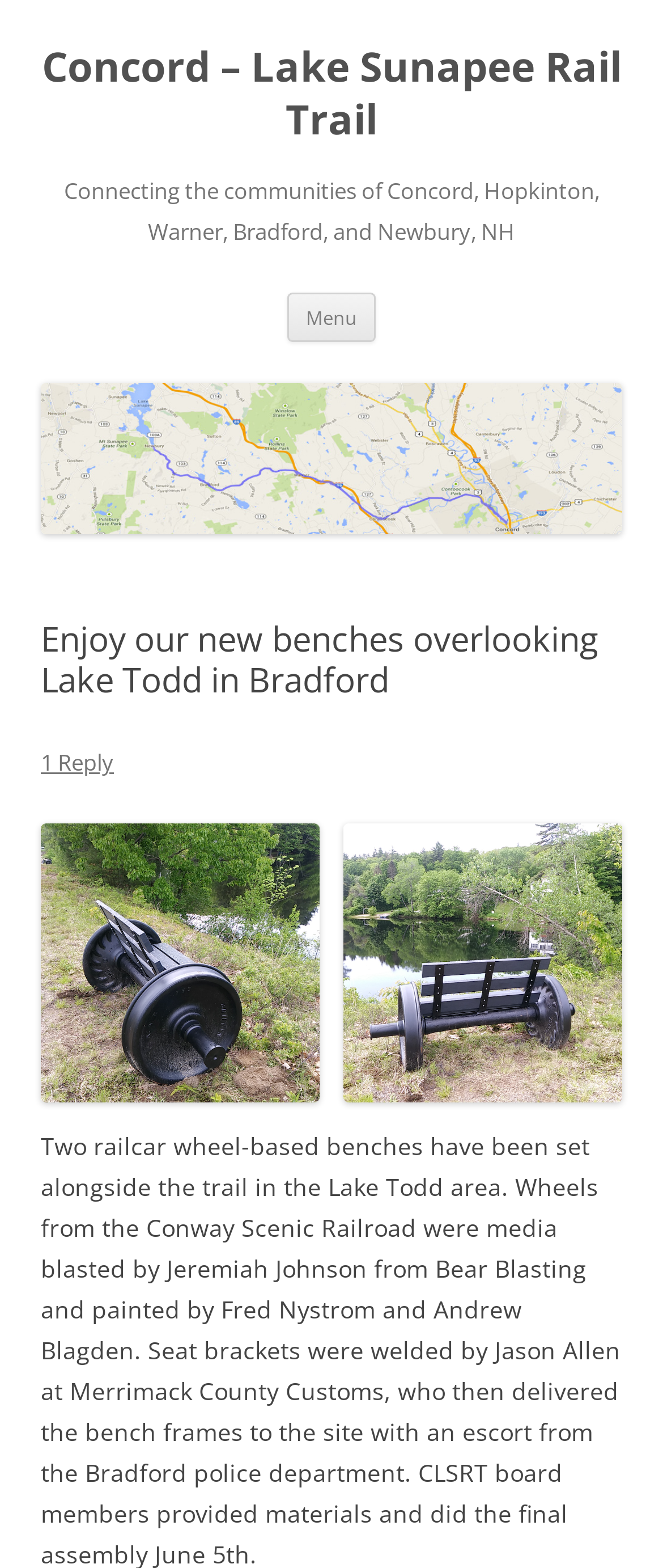How many headings are on this webpage? Using the information from the screenshot, answer with a single word or phrase.

3